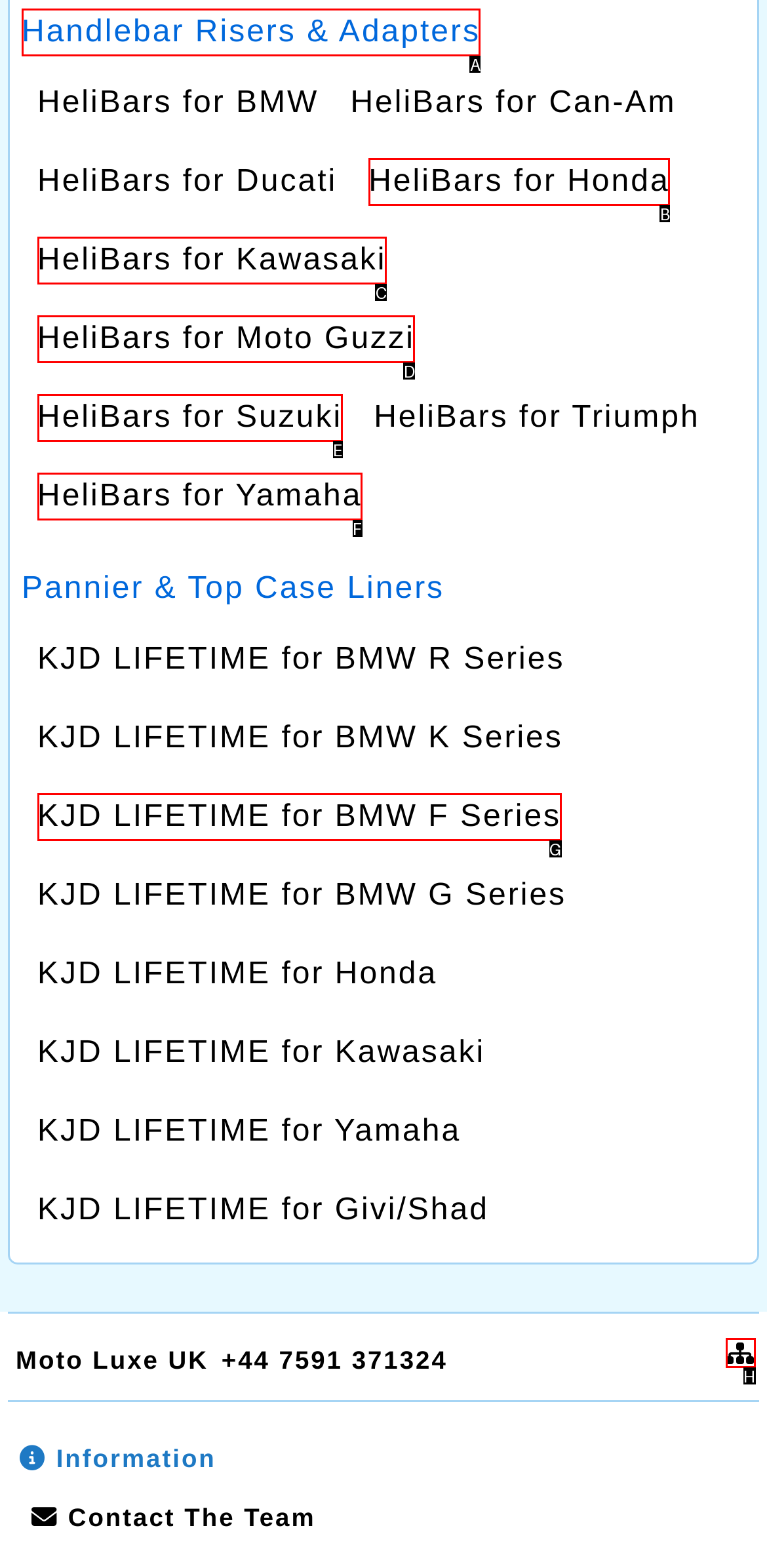Match the element description to one of the options: HeliBars for Suzuki
Respond with the corresponding option's letter.

E